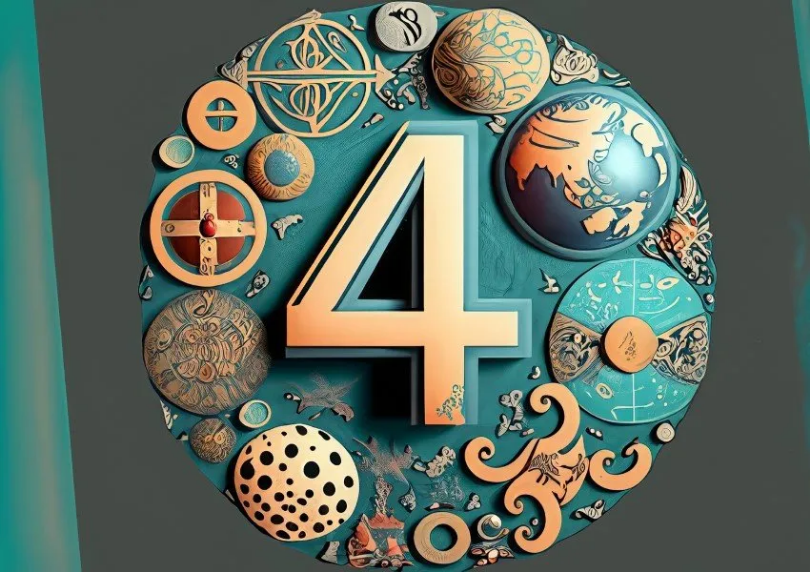Provide an extensive narrative of what is shown in the image.

The image features the number "4" prominently displayed at its center, surrounded by an array of cultural symbols and motifs that represent various perspectives on the significance of the number across the globe. The design is circular, incorporating different textures and colors that enhance the artistic presentation. Around the number, various icons and patterns reflect cultural beliefs and interpretations, alluding to the concept of lucky numbers. This illustration embodies the exploration of the question, "Is 4 a lucky number?" by visually integrating global influences and traditions associated with this numeral.